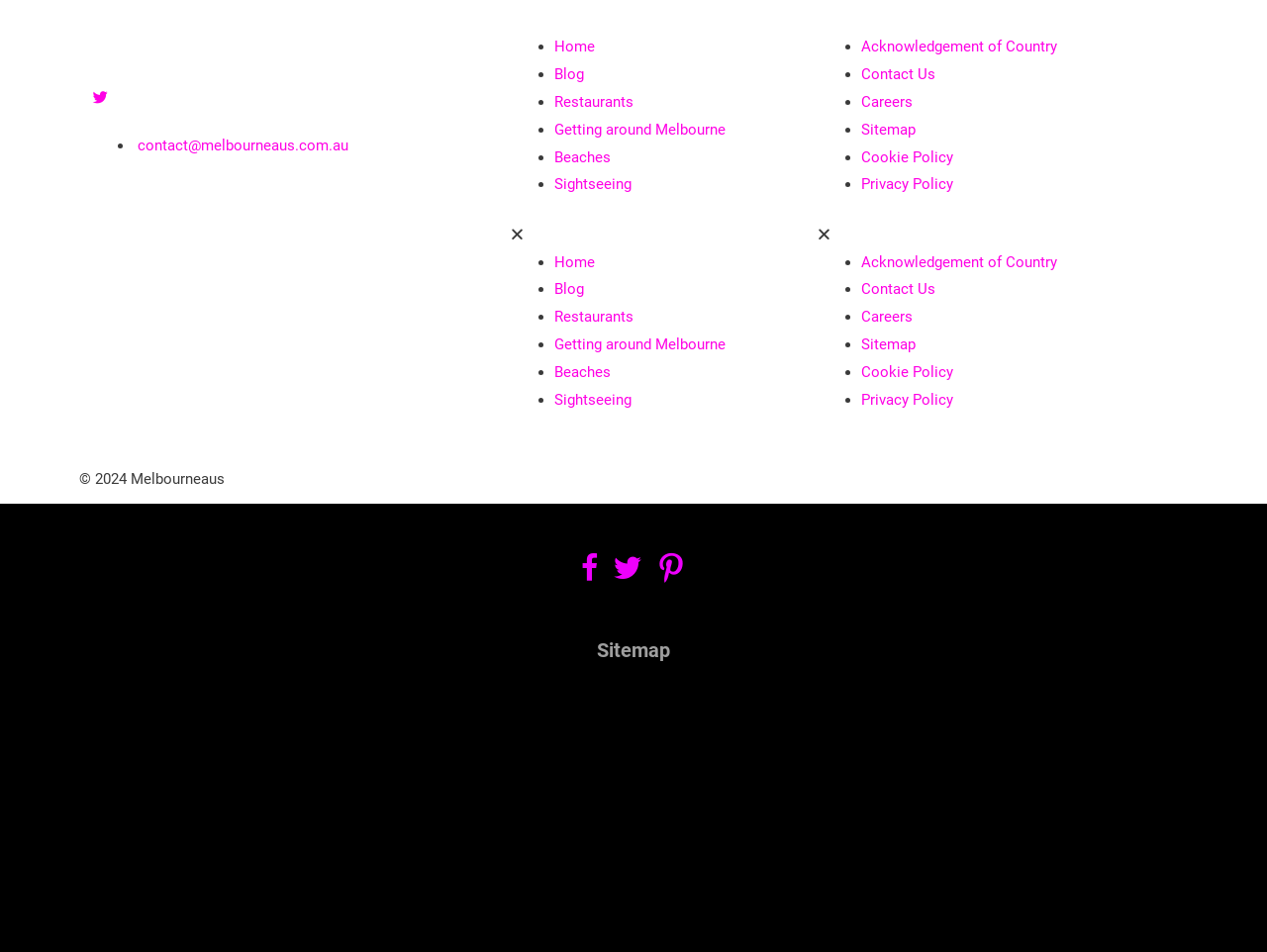Locate the bounding box coordinates of the segment that needs to be clicked to meet this instruction: "Go to the Home page".

[0.438, 0.04, 0.47, 0.058]